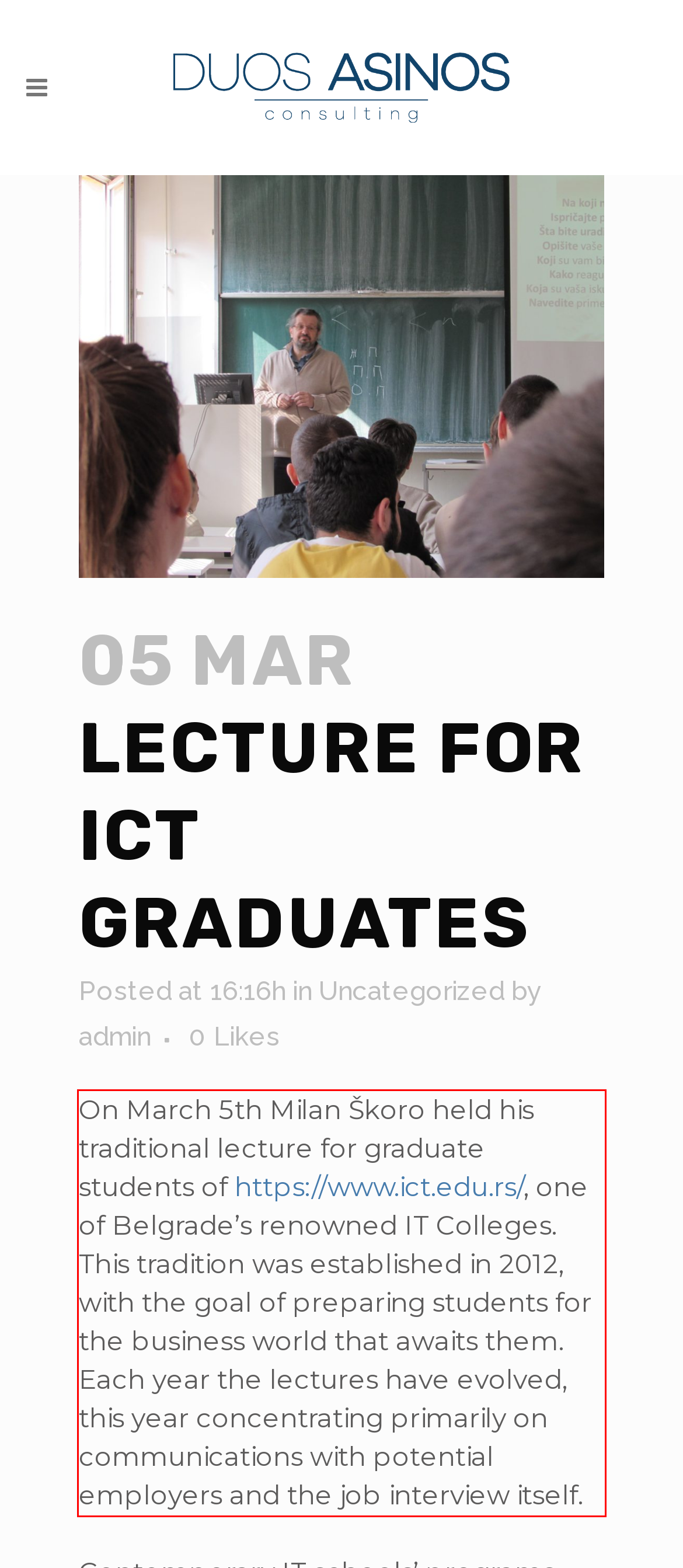Analyze the screenshot of a webpage where a red rectangle is bounding a UI element. Extract and generate the text content within this red bounding box.

On March 5th Milan Škoro held his traditional lecture for graduate students of https://www.ict.edu.rs/, one of Belgrade’s renowned IT Colleges. This tradition was established in 2012, with the goal of preparing students for the business world that awaits them. Each year the lectures have evolved, this year concentrating primarily on communications with potential employers and the job interview itself.